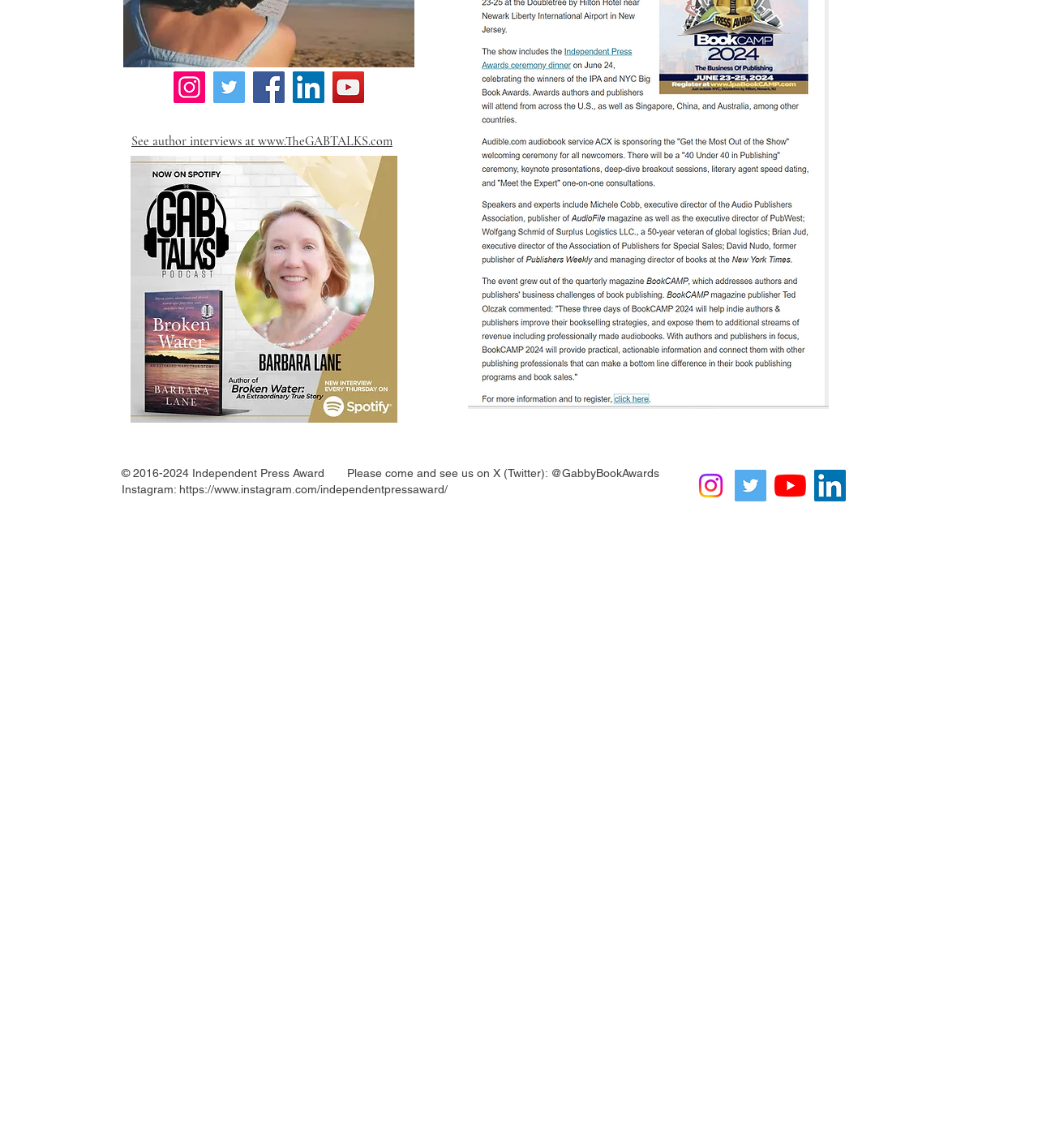From the screenshot, find the bounding box of the UI element matching this description: "aria-label="Twitter Social Icon"". Supply the bounding box coordinates in the form [left, top, right, bottom], each a float between 0 and 1.

[0.708, 0.409, 0.738, 0.437]